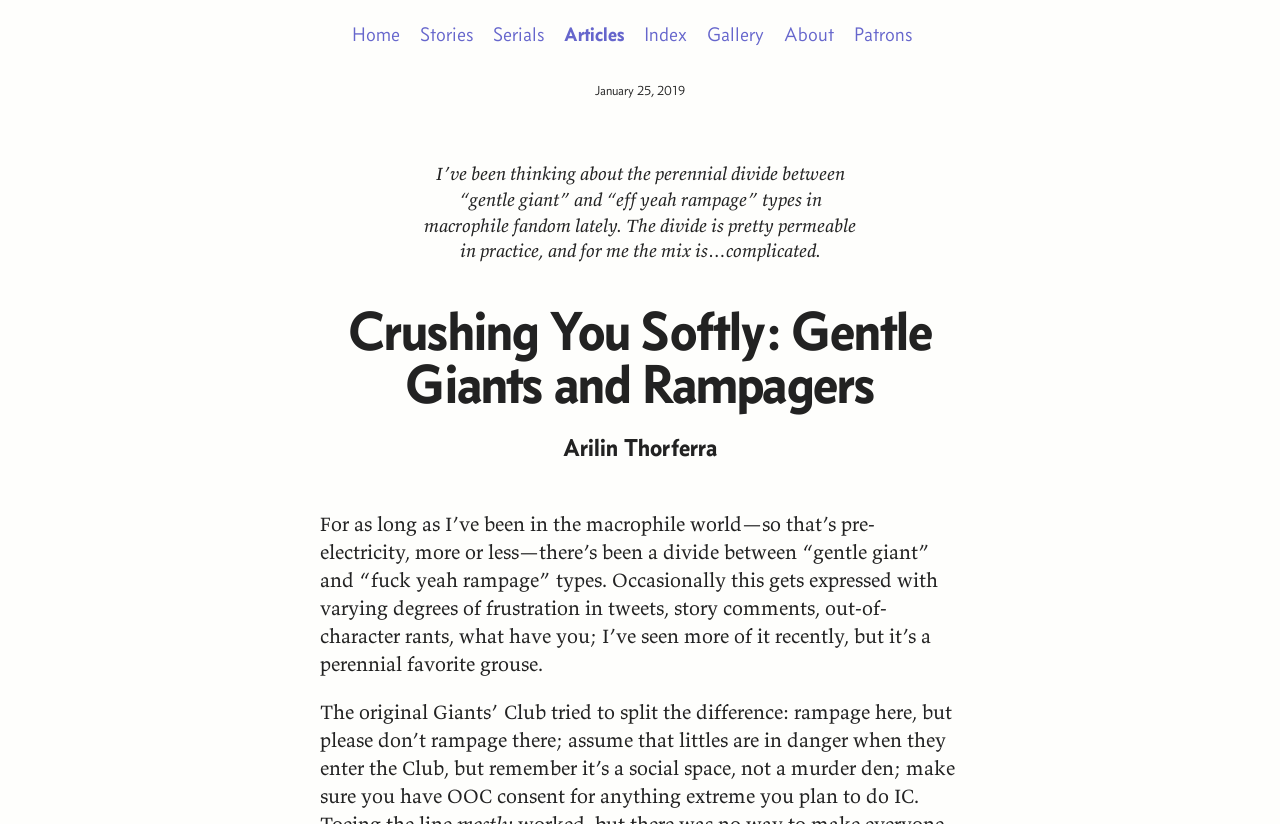Find the bounding box coordinates of the element I should click to carry out the following instruction: "view patrons".

[0.667, 0.027, 0.712, 0.056]